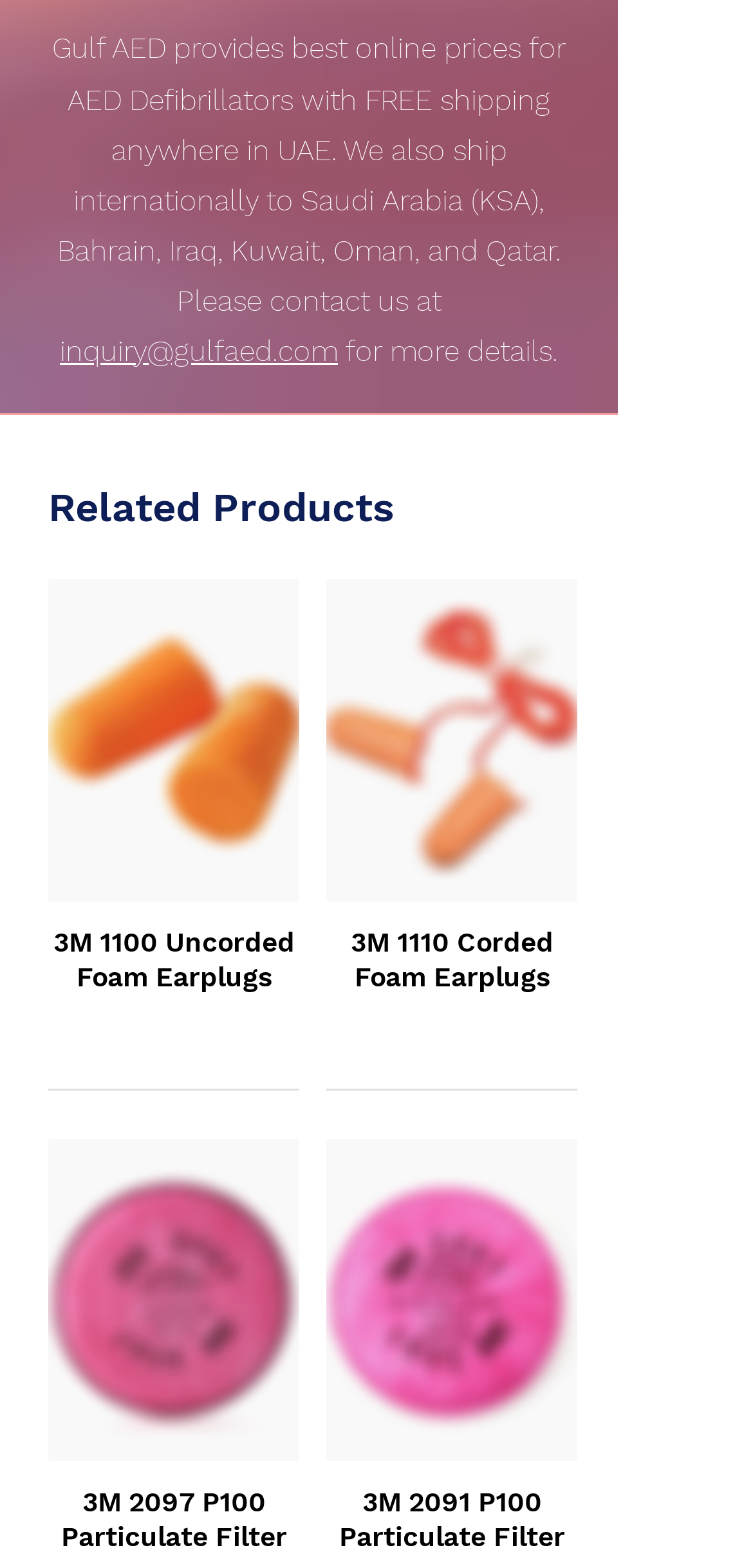Using floating point numbers between 0 and 1, provide the bounding box coordinates in the format (top-left x, top-left y, bottom-right x, bottom-right y). Locate the UI element described here: FREE shipping

[0.485, 0.052, 0.731, 0.074]